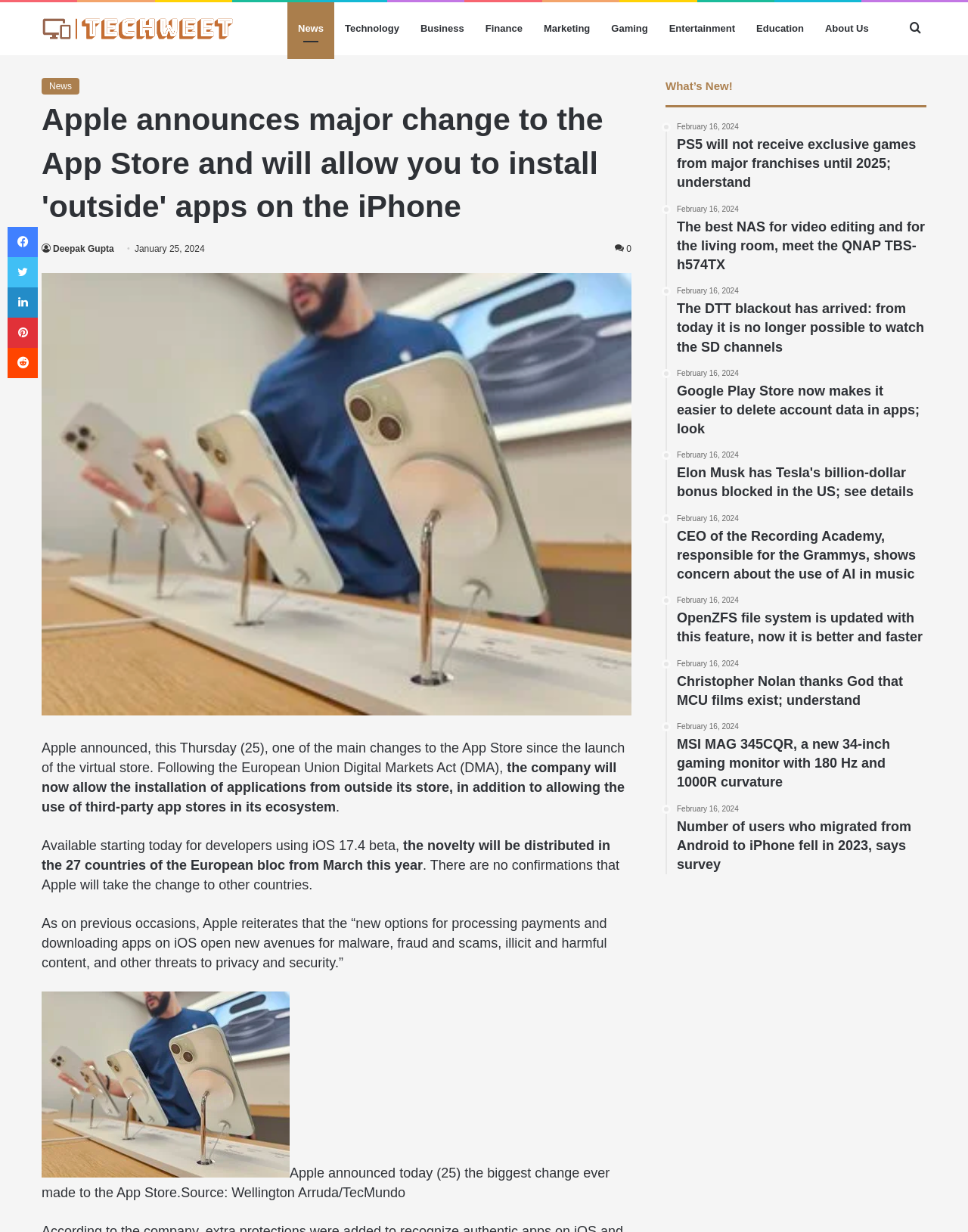Specify the bounding box coordinates for the region that must be clicked to perform the given instruction: "Visit the Facebook page".

[0.008, 0.184, 0.039, 0.209]